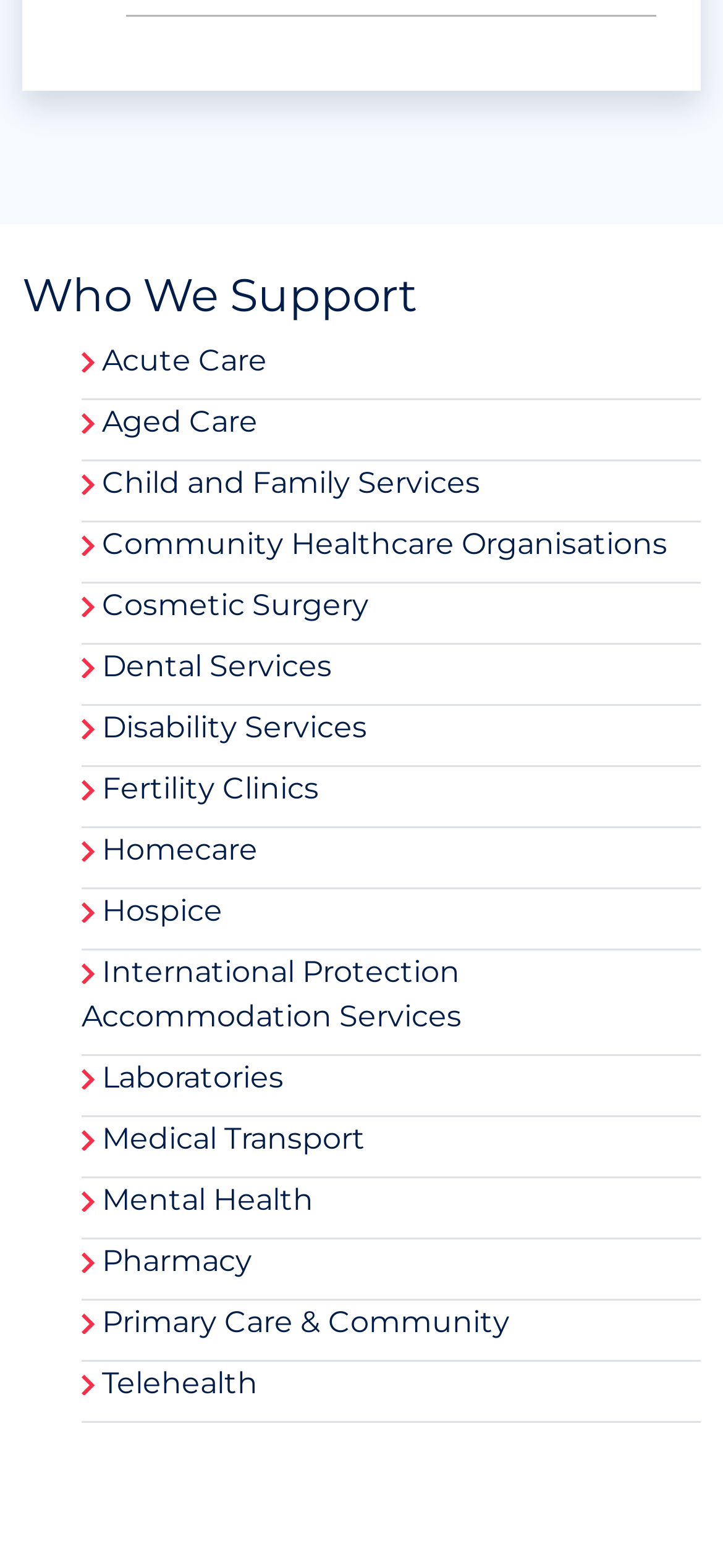What is the last type of healthcare service listed?
Examine the image and provide an in-depth answer to the question.

I scrolled down to the bottom of the webpage and found that the last link is labeled 'Telehealth'.